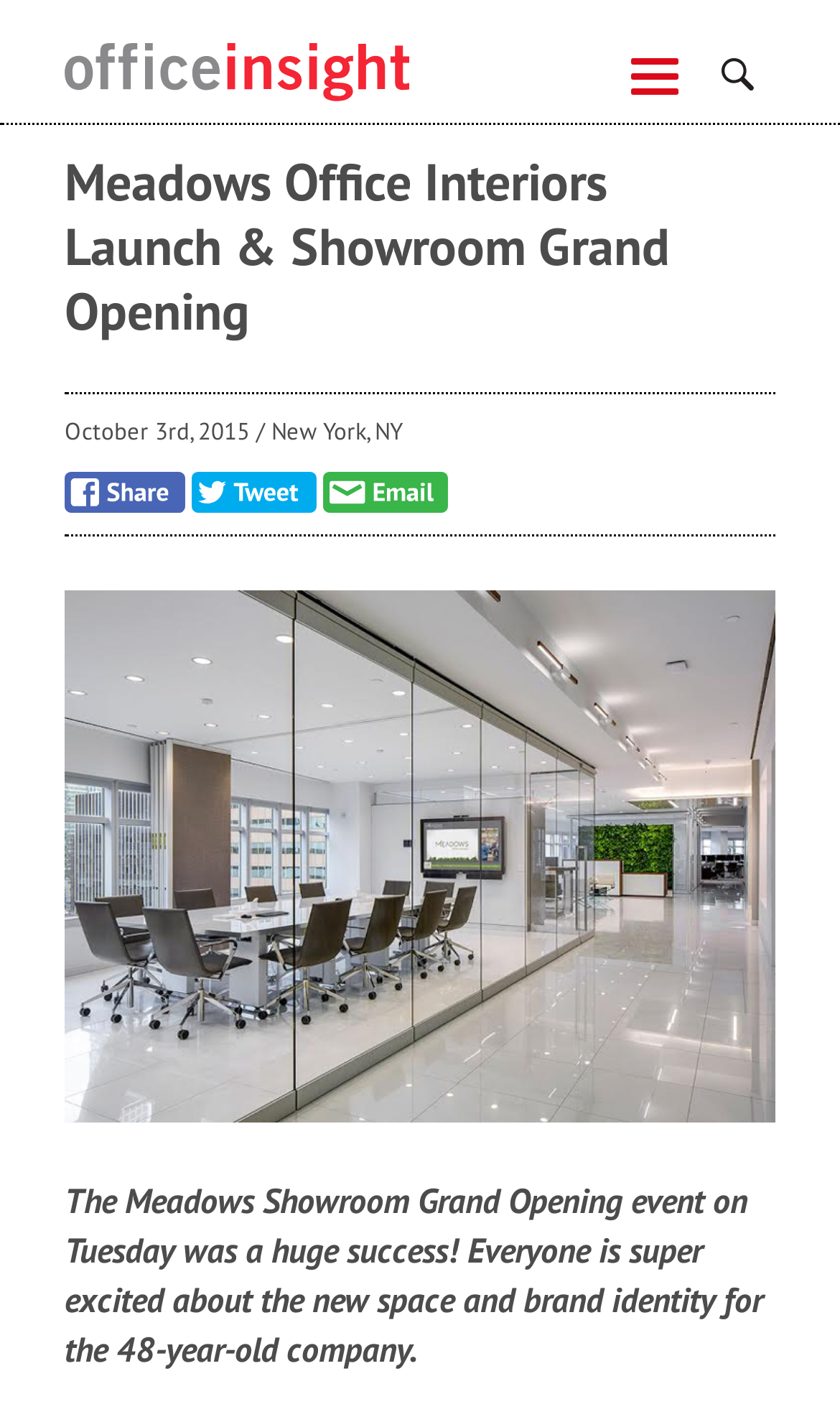Identify the bounding box coordinates of the specific part of the webpage to click to complete this instruction: "Share on Facebook".

[0.077, 0.331, 0.221, 0.36]